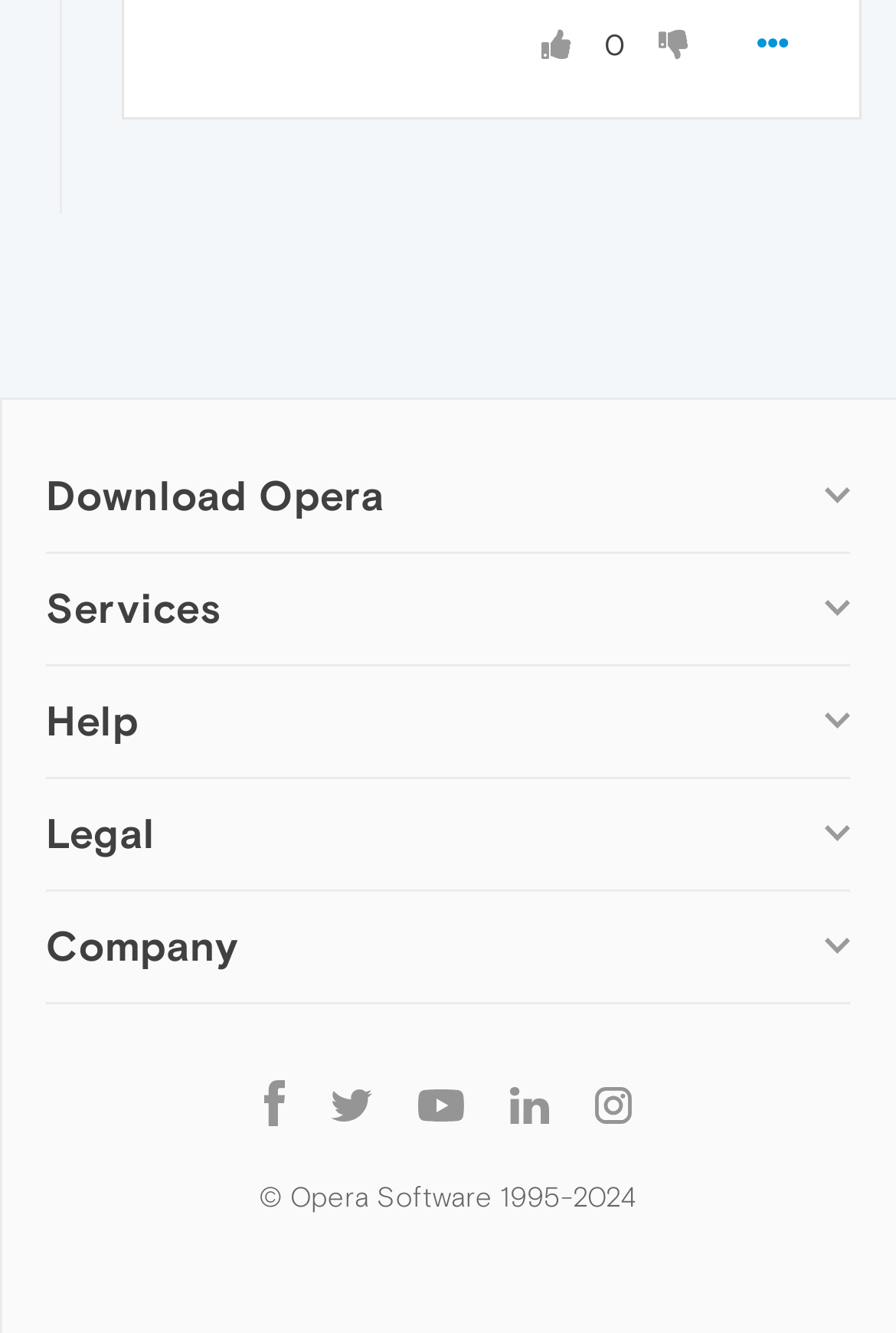What is the copyright year range of Opera Software? Examine the screenshot and reply using just one word or a brief phrase.

1995-2024